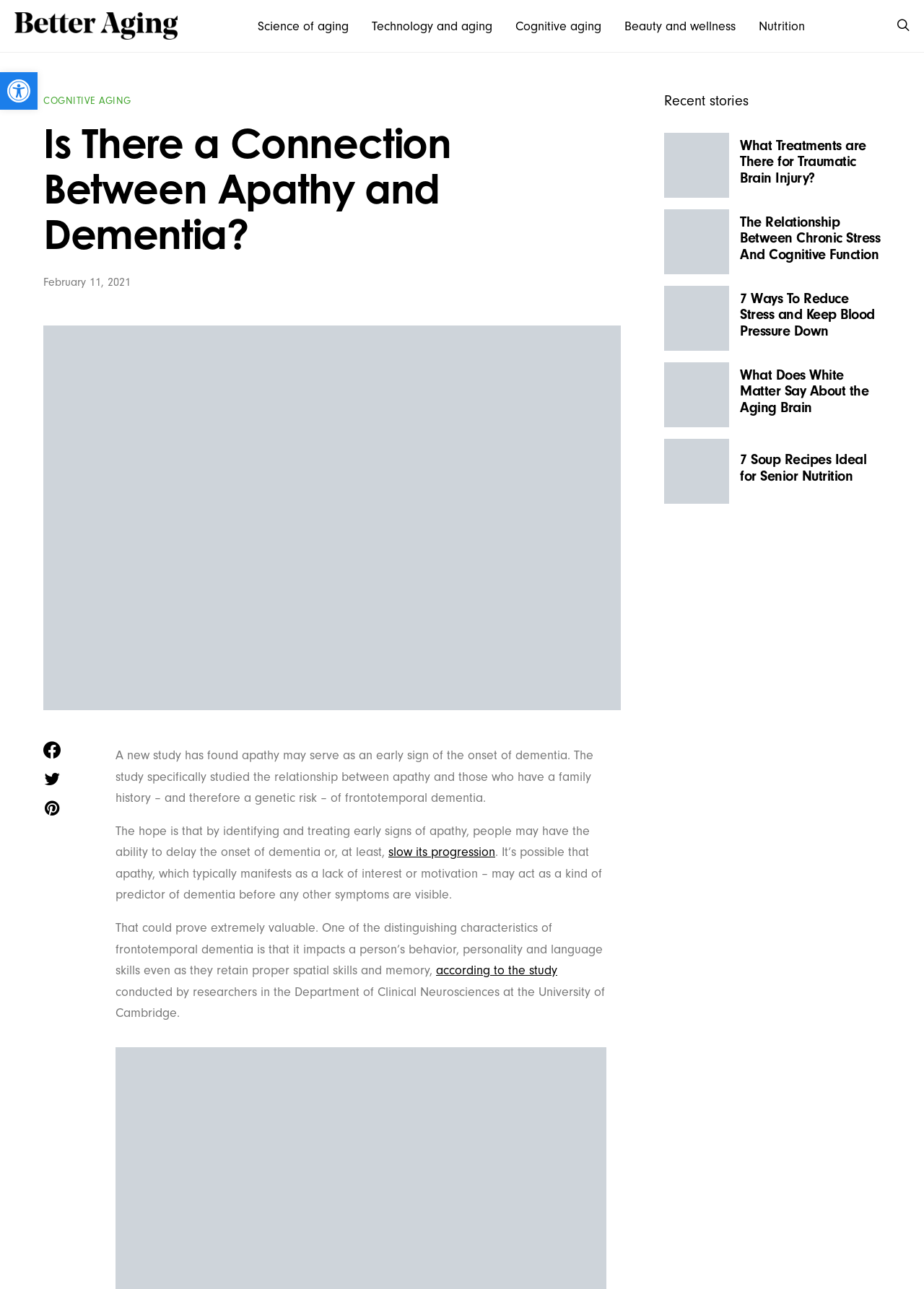Provide the bounding box coordinates of the section that needs to be clicked to accomplish the following instruction: "View the image related to 'Stress and aging'."

[0.719, 0.162, 0.789, 0.212]